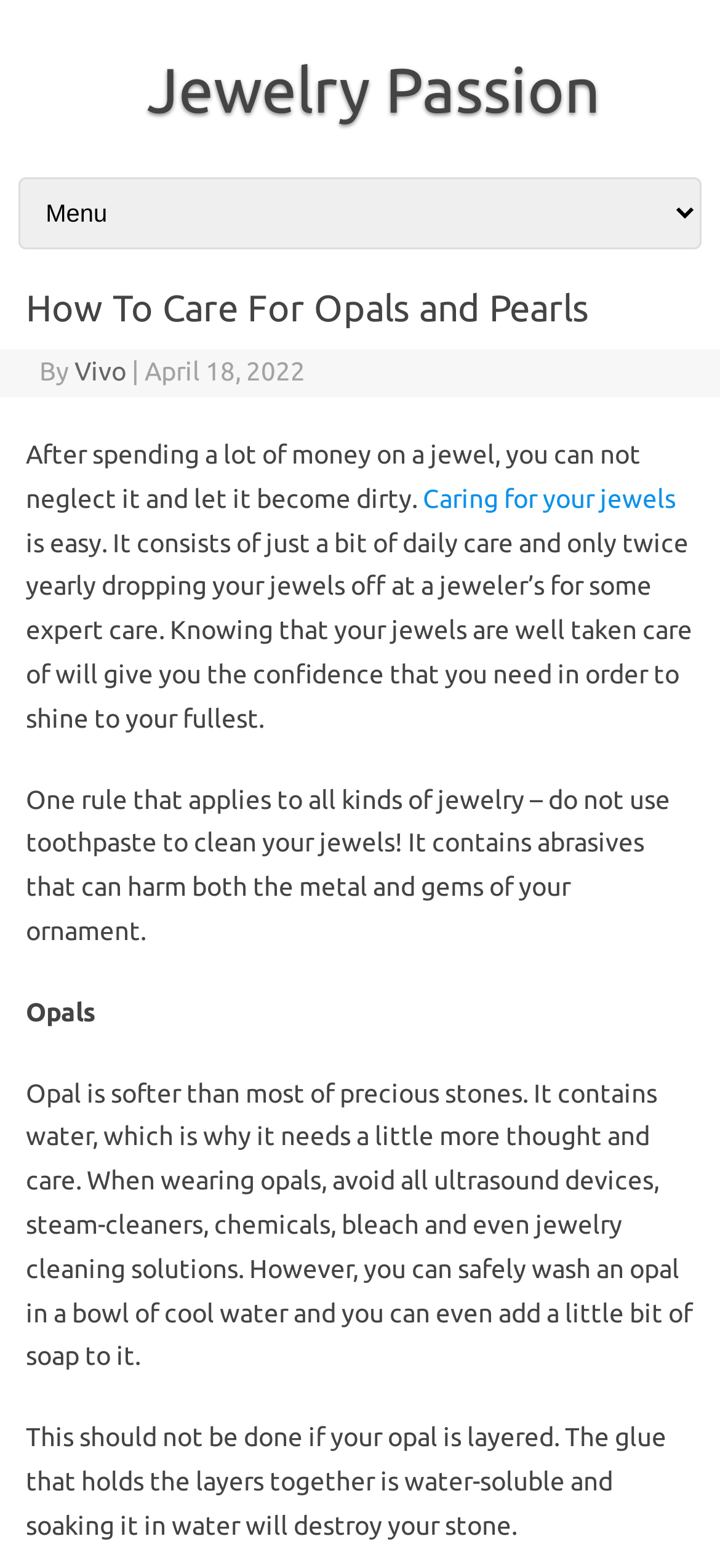Who wrote this article?
Please ensure your answer is as detailed and informative as possible.

The author of the article is Vivo, as indicated by the link 'Vivo' next to the text 'By' in the header section of the webpage.